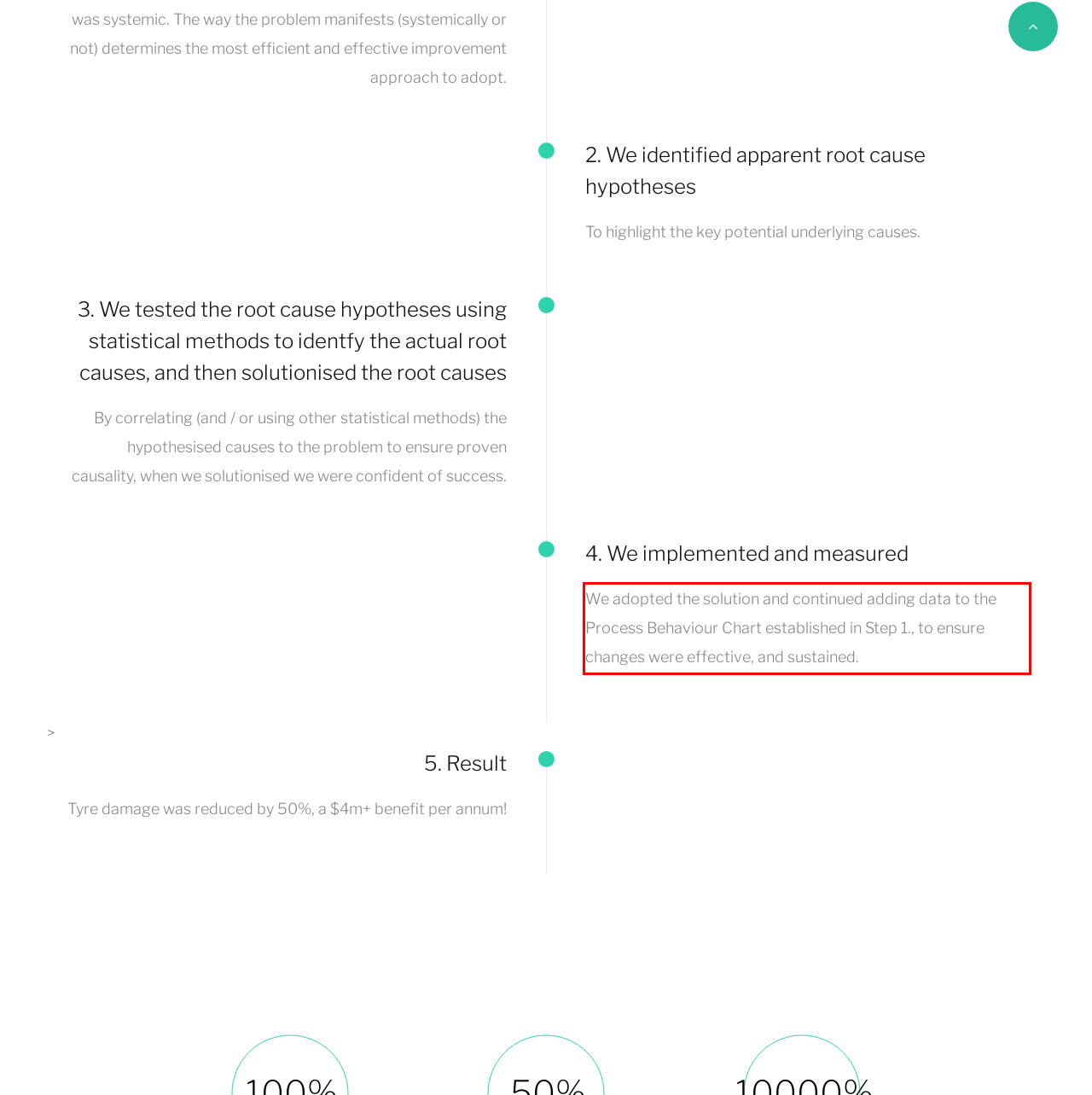You are presented with a screenshot containing a red rectangle. Extract the text found inside this red bounding box.

We adopted the solution and continued adding data to the Process Behaviour Chart established in Step 1., to ensure changes were effective, and sustained.